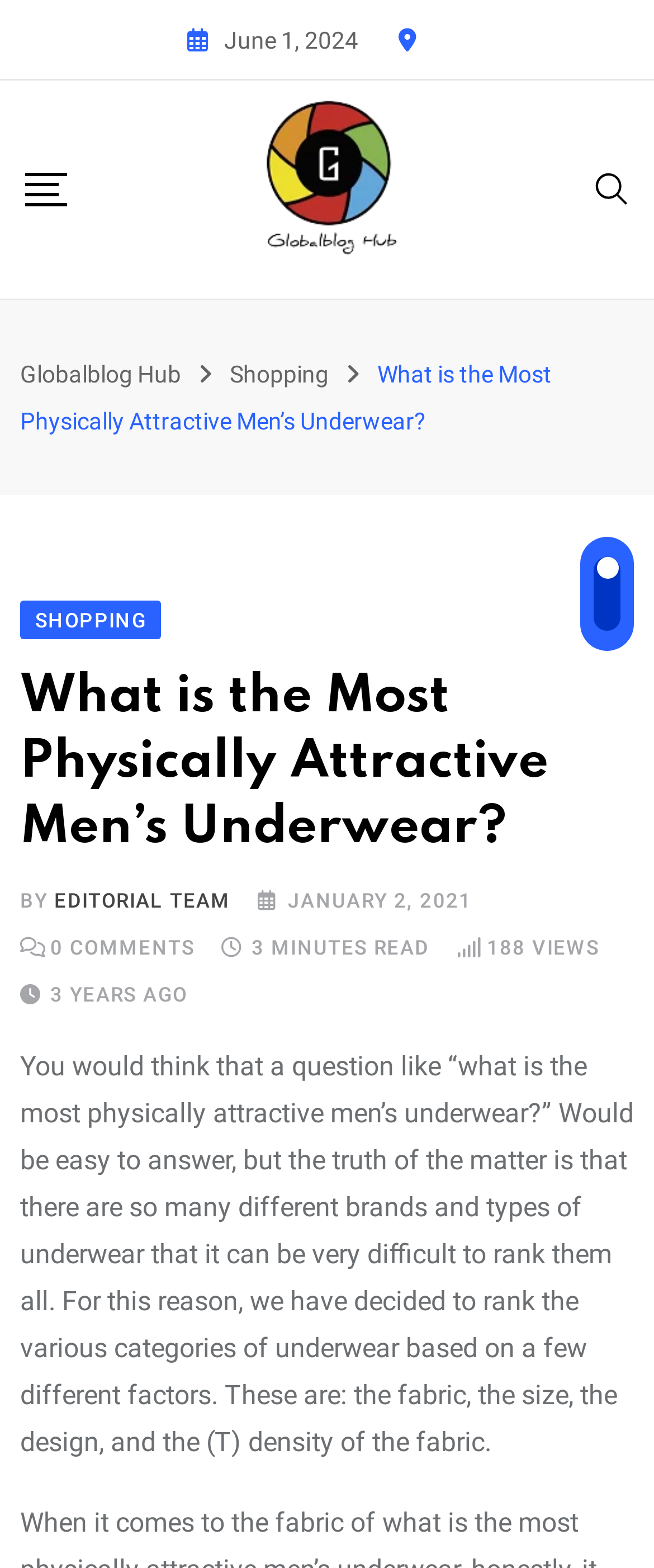Using the provided element description "Globalblog Hub", determine the bounding box coordinates of the UI element.

[0.031, 0.229, 0.277, 0.247]